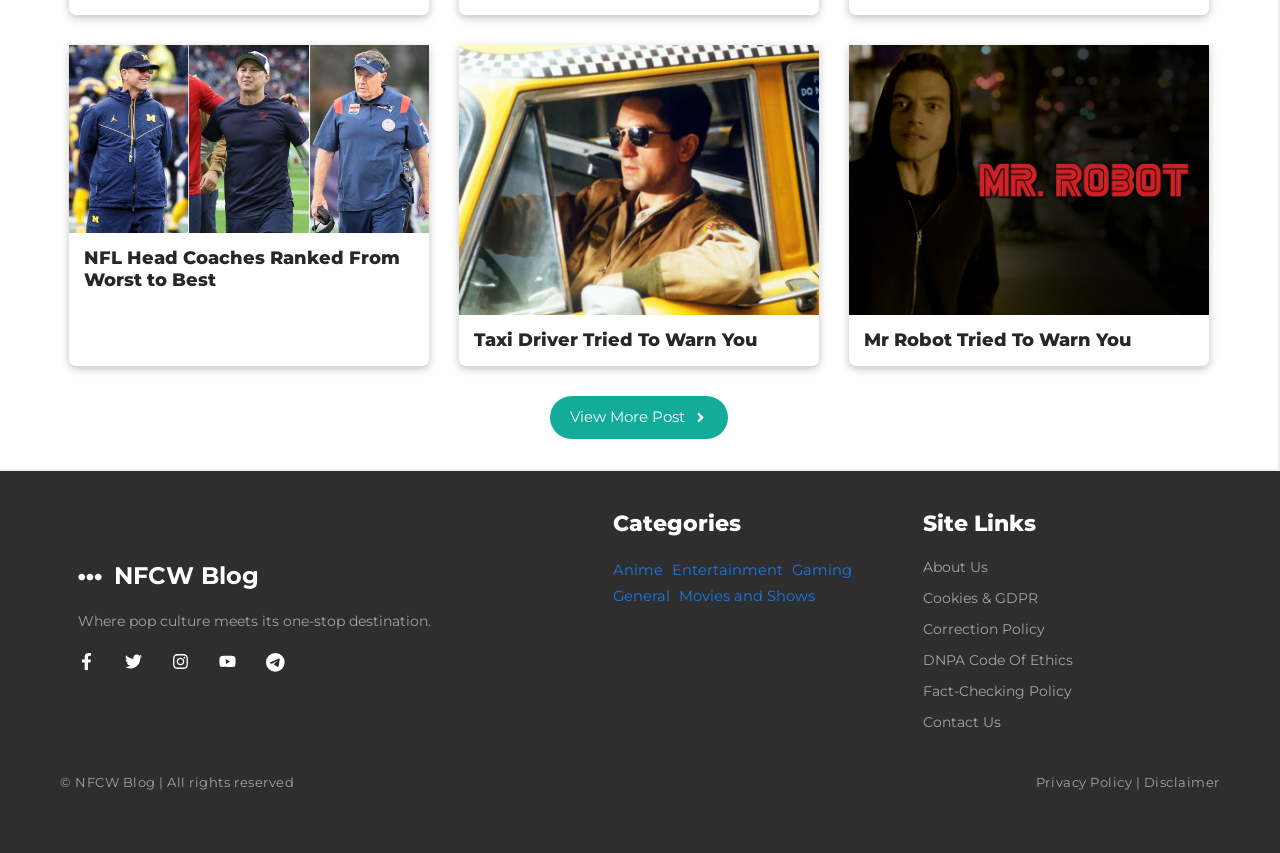Using the information from the screenshot, answer the following question thoroughly:
What is the copyright information on the webpage?

The copyright information is located at the bottom of the webpage and indicates that all rights are reserved by NFCW Blog.